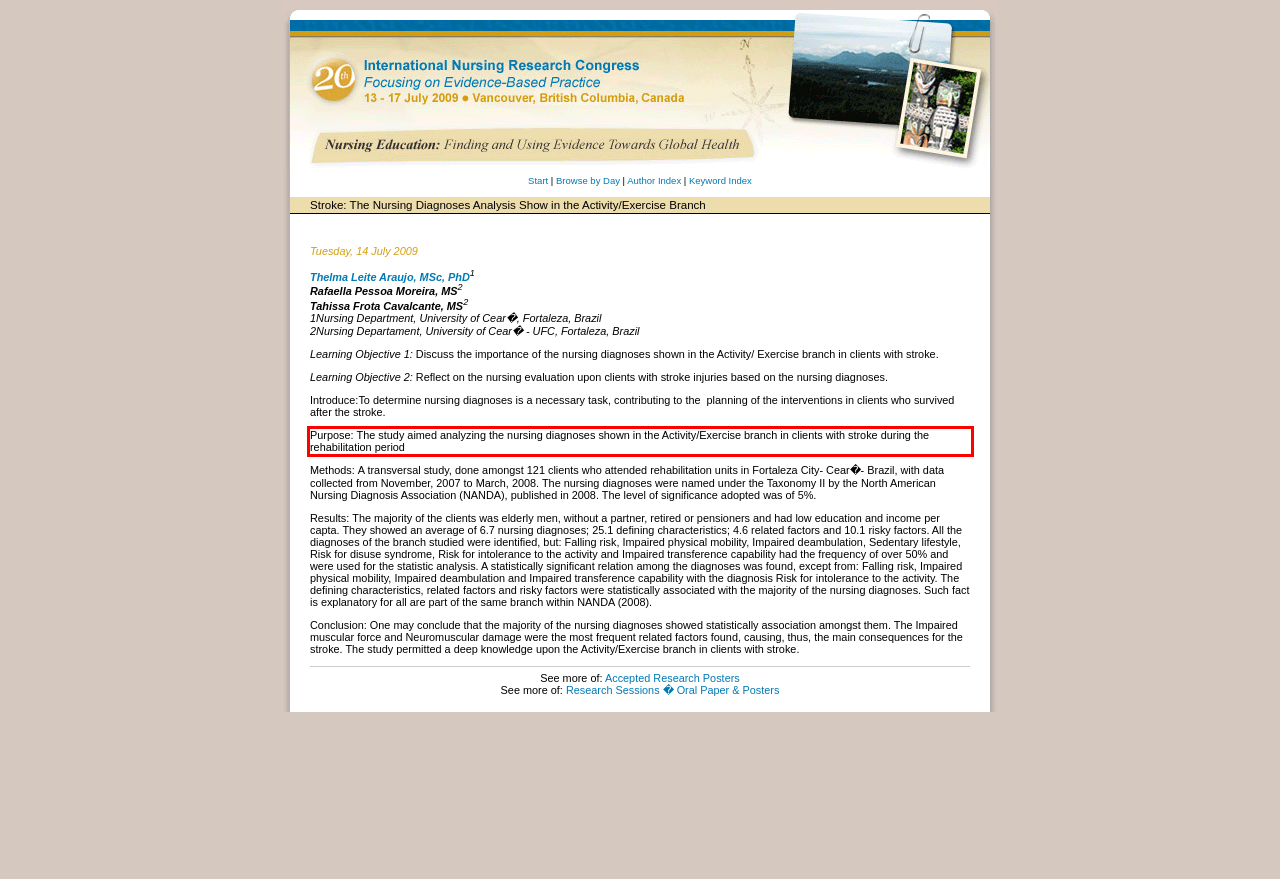Identify and extract the text within the red rectangle in the screenshot of the webpage.

Purpose: The study aimed analyzing the nursing diagnoses shown in the Activity/Exercise branch in clients with stroke during the rehabilitation period